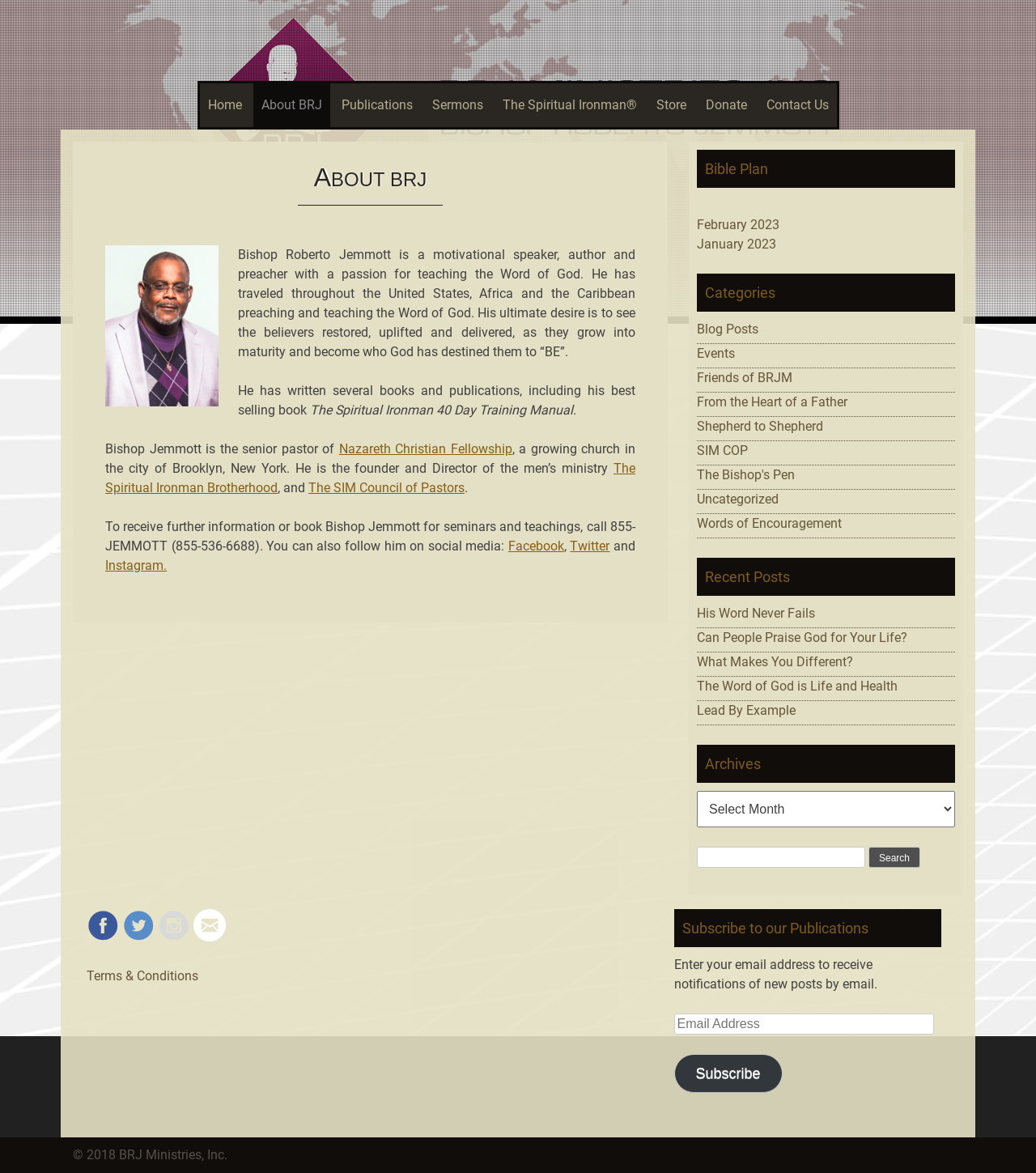Kindly determine the bounding box coordinates for the clickable area to achieve the given instruction: "Subscribe to our Publications".

[0.65, 0.898, 0.755, 0.931]